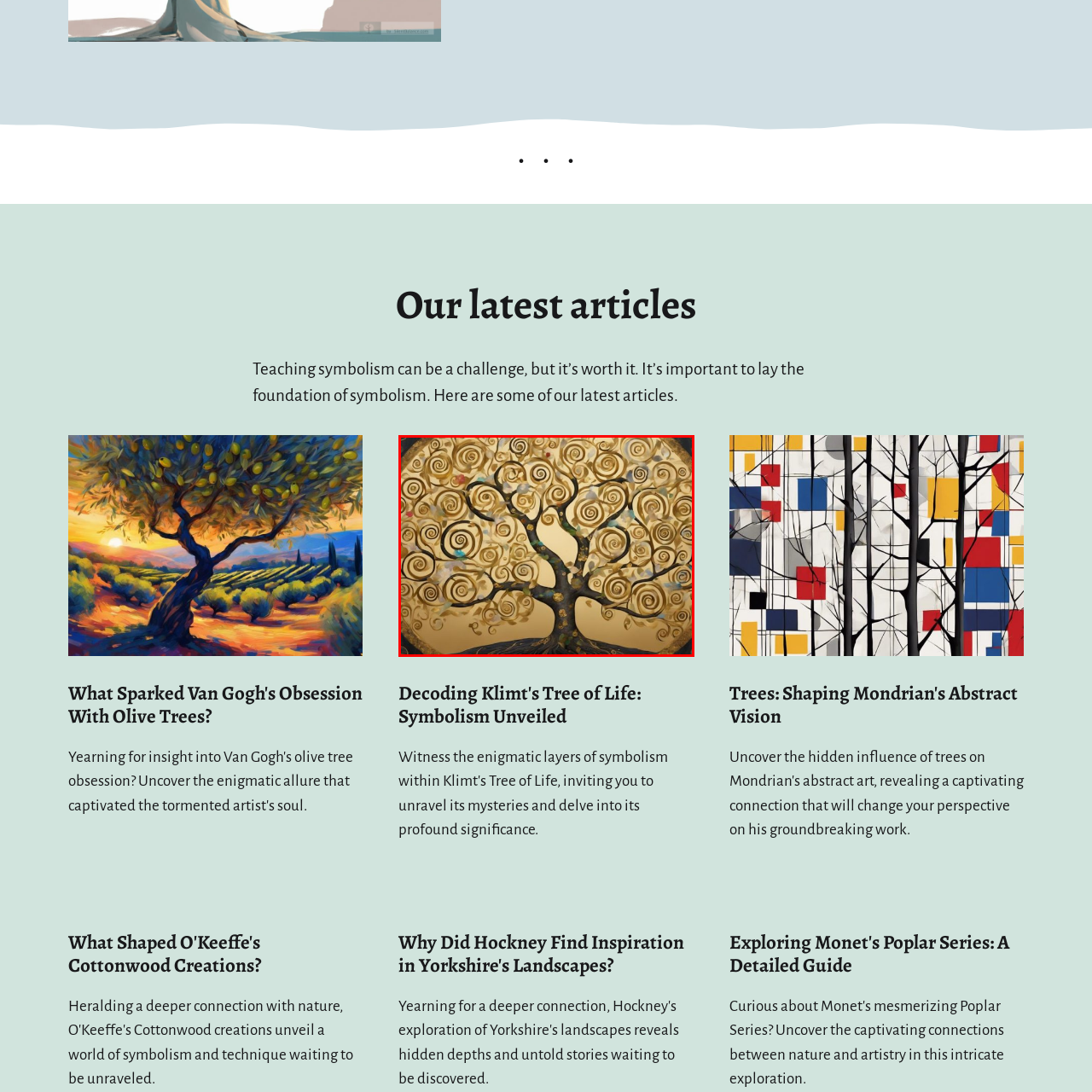What colors are used to evoke elegance and depth?
Concentrate on the part of the image that is enclosed by the red bounding box and provide a detailed response to the question.

According to the caption, the tree is adorned with various spirals and leaves, combining golds and earthy tones that evoke a sense of elegance and depth.